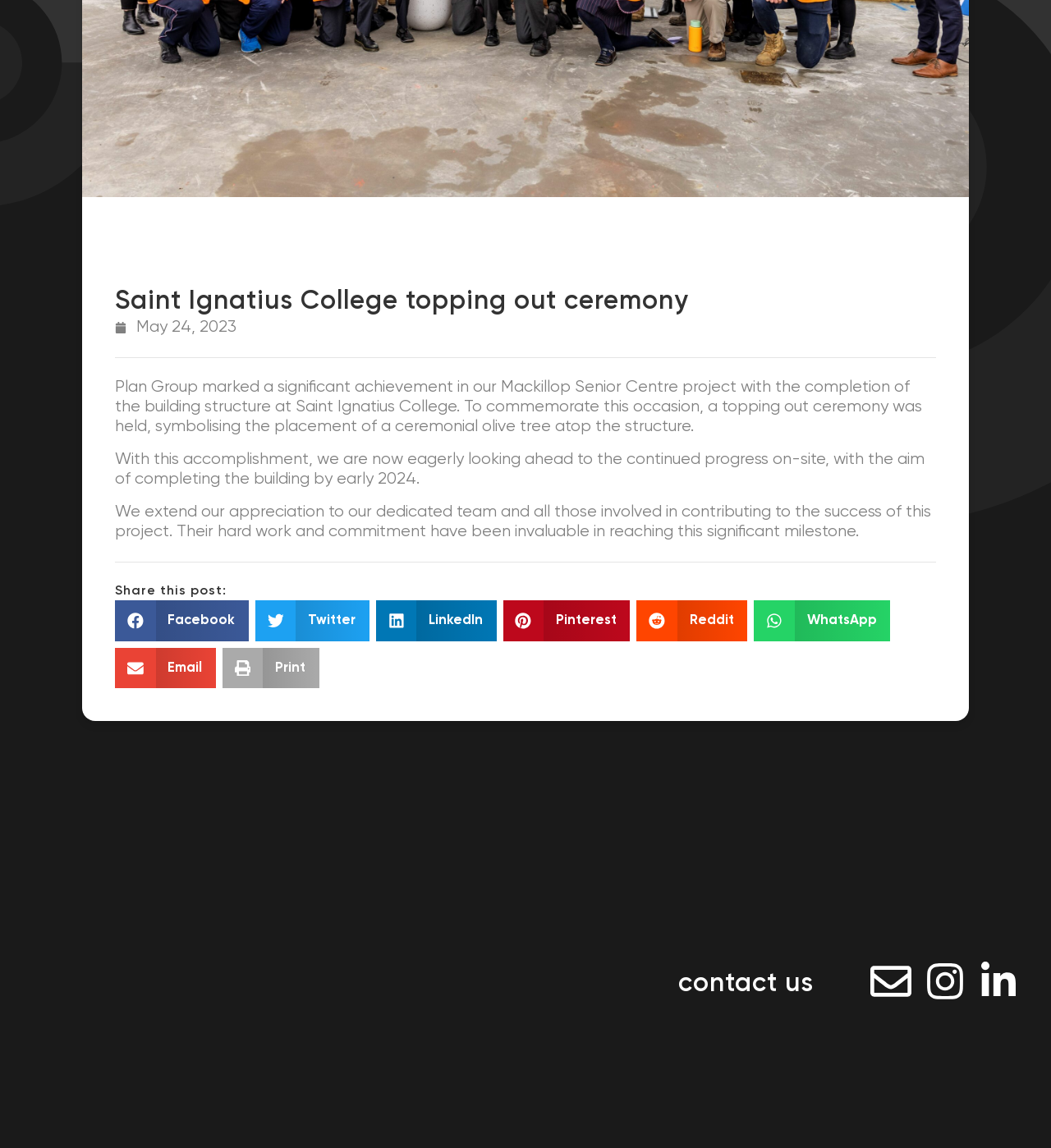Locate the bounding box of the UI element defined by this description: "contact us". The coordinates should be given as four float numbers between 0 and 1, formatted as [left, top, right, bottom].

[0.642, 0.84, 0.778, 0.874]